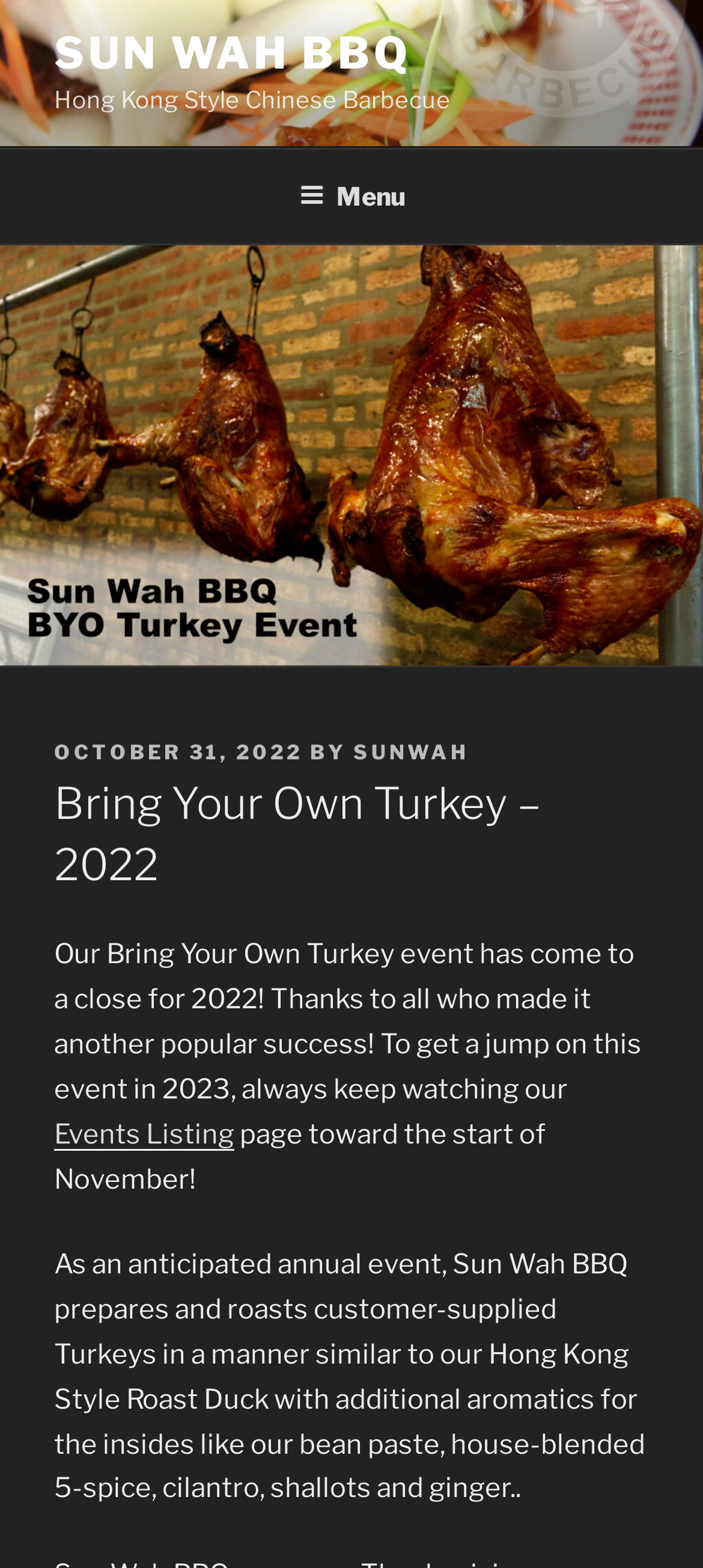What is the purpose of the event listing page?
Provide an in-depth answer to the question, covering all aspects.

I found the answer by reading the static text element that says 'To get a jump on this event in 2023, always keep watching our Events Listing page toward the start of November!' which clearly indicates the purpose of the event listing page.